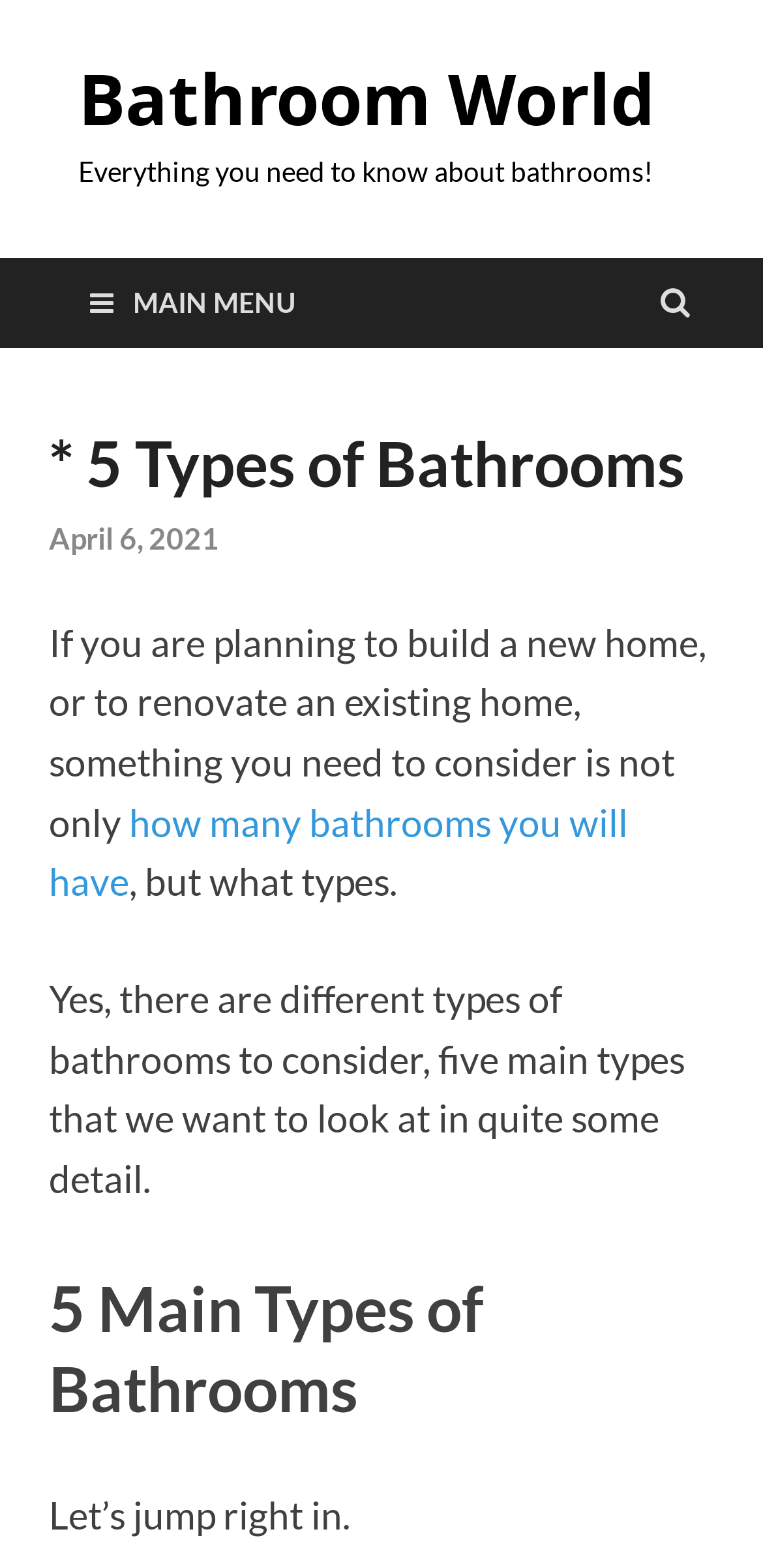How many main types of bathrooms are discussed?
Answer briefly with a single word or phrase based on the image.

5